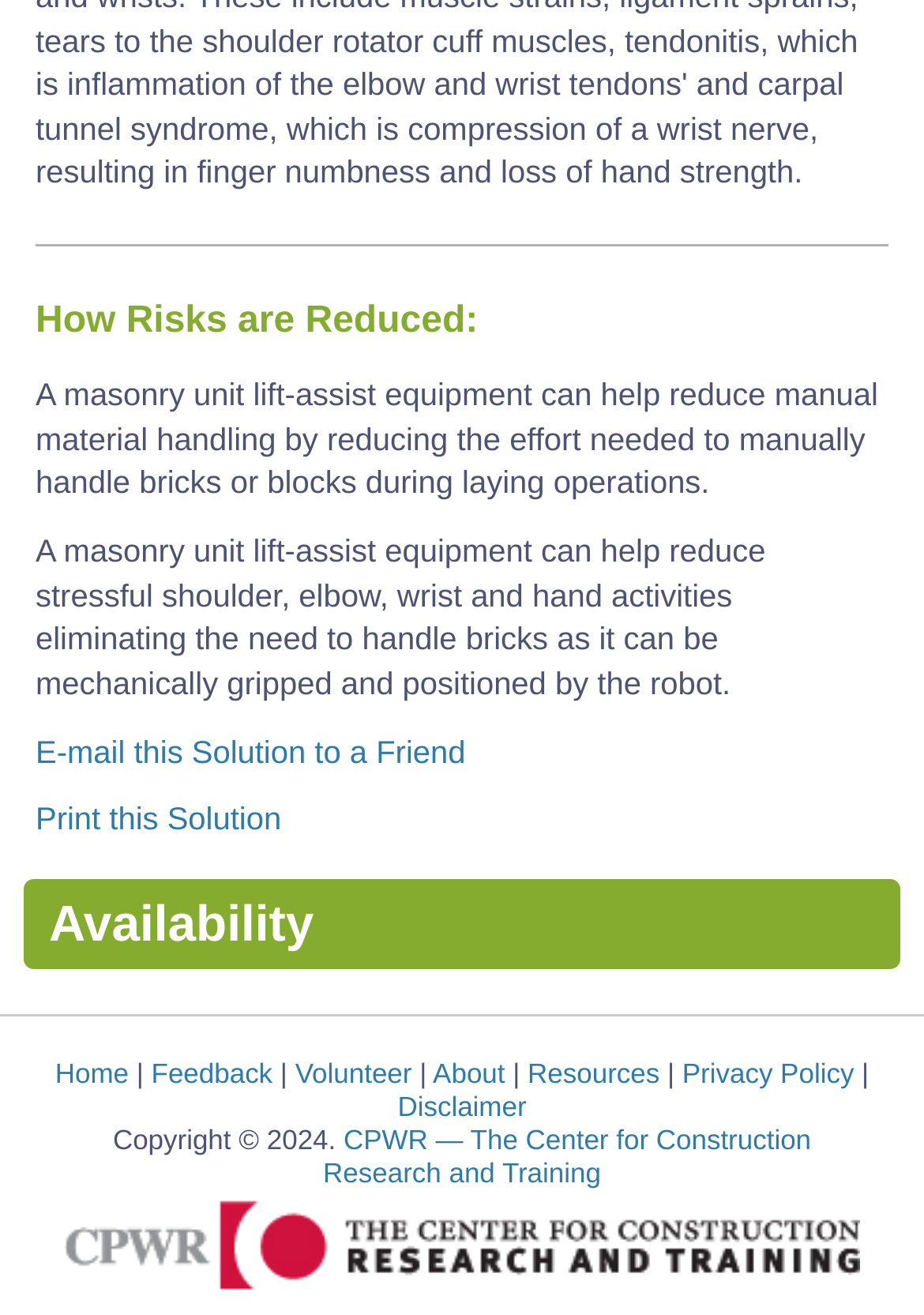Please specify the bounding box coordinates of the region to click in order to perform the following instruction: "Click the 'Feedback' link".

[0.164, 0.805, 0.295, 0.829]